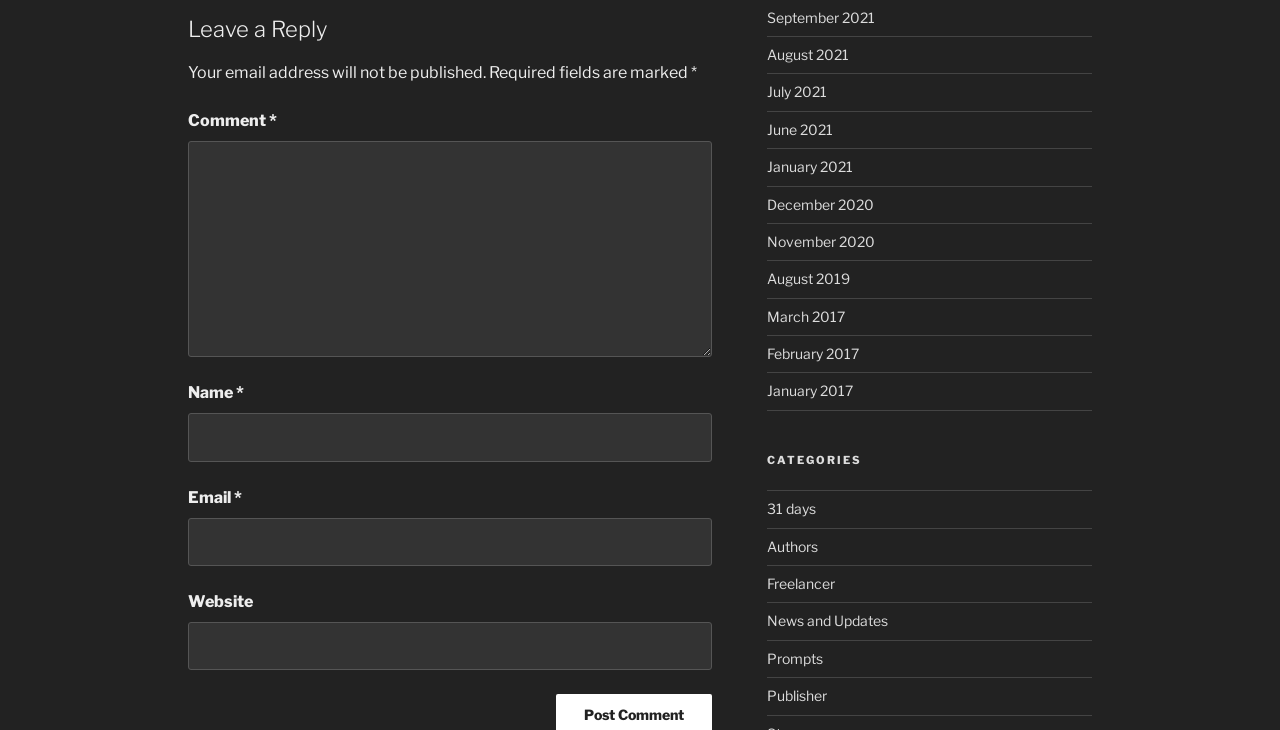Provide a brief response to the question below using a single word or phrase: 
What is the category of the link '31 days'?

CATEGORIES